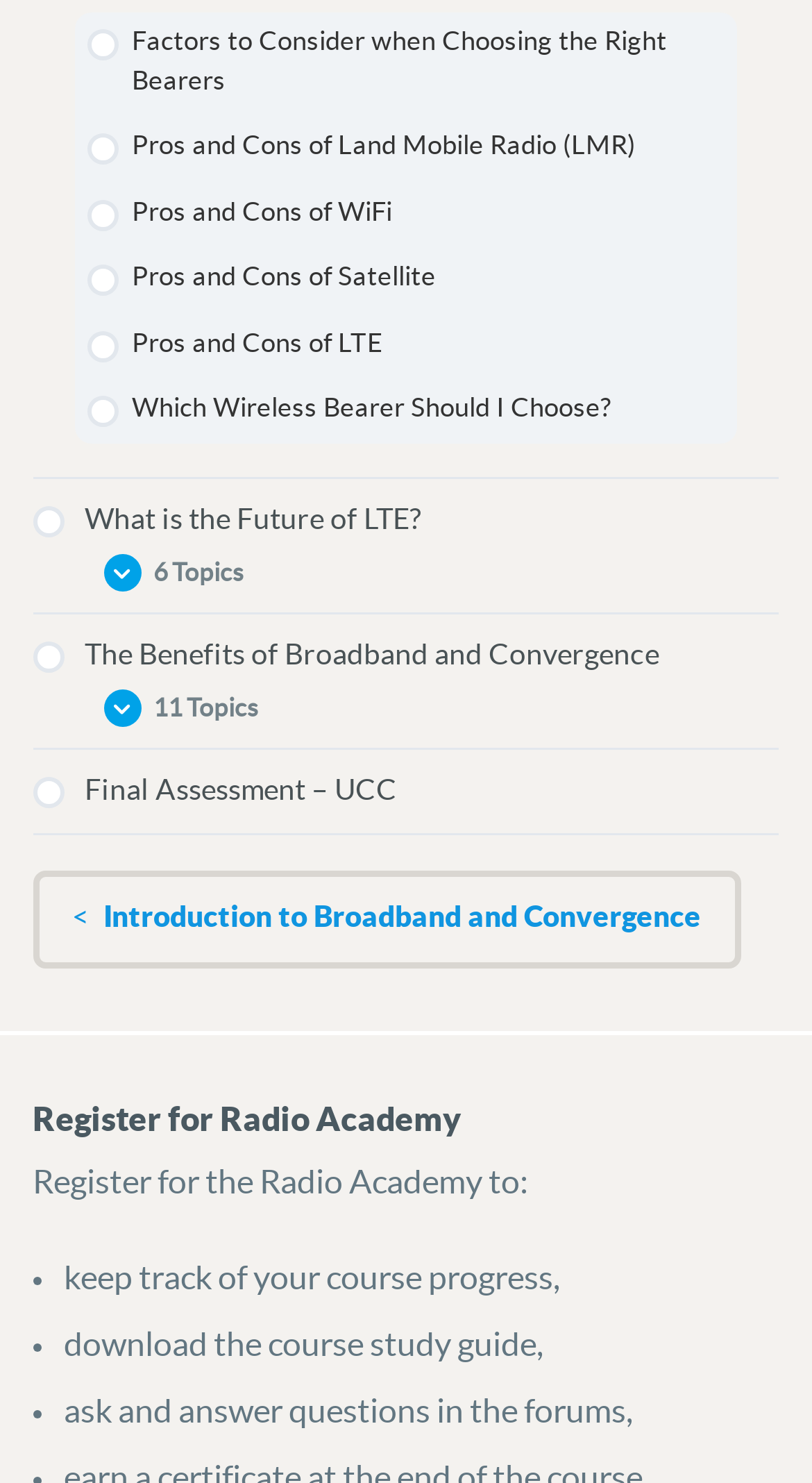What is the main topic of the webpage? Examine the screenshot and reply using just one word or a brief phrase.

Critical Communications